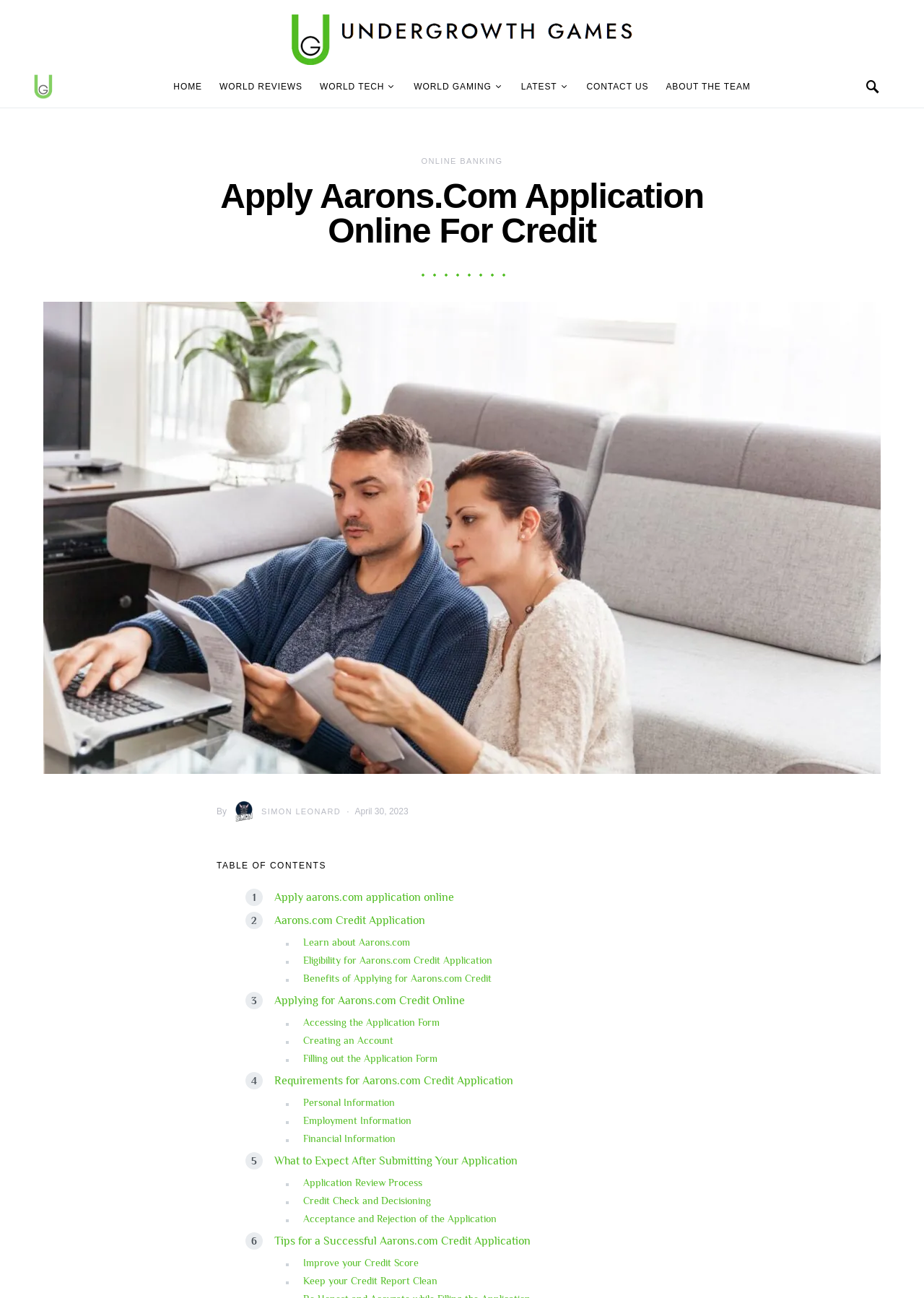Please specify the bounding box coordinates of the region to click in order to perform the following instruction: "Click on the 'HOME' link".

[0.188, 0.05, 0.228, 0.083]